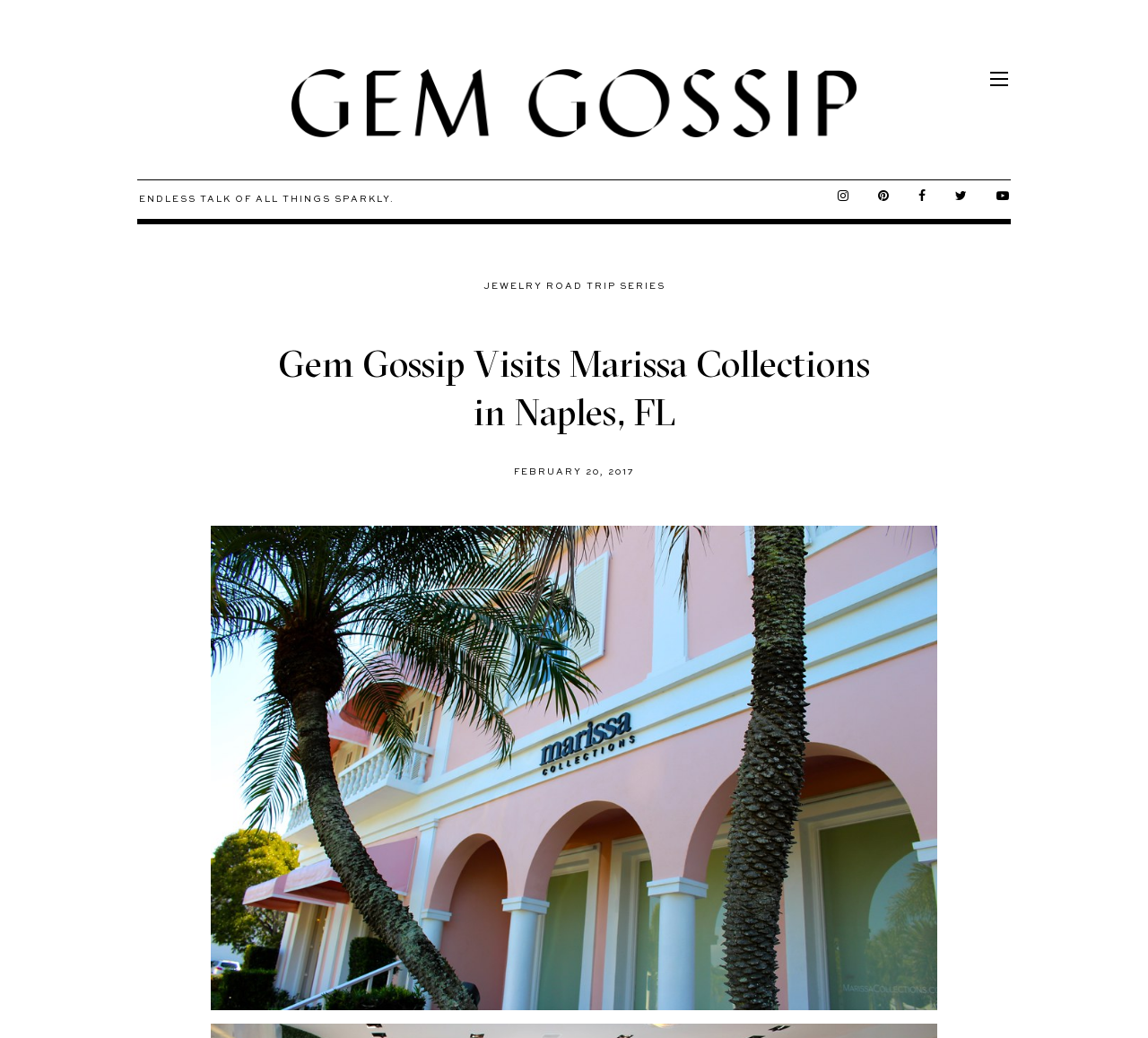Using the information from the screenshot, answer the following question thoroughly:
What is the location of Marissa Collections?

I found the answer by looking at the heading element with the text 'Gem Gossip Visits Marissa Collections in Naples, FL', indicating that Marissa Collections is located in Naples, FL.